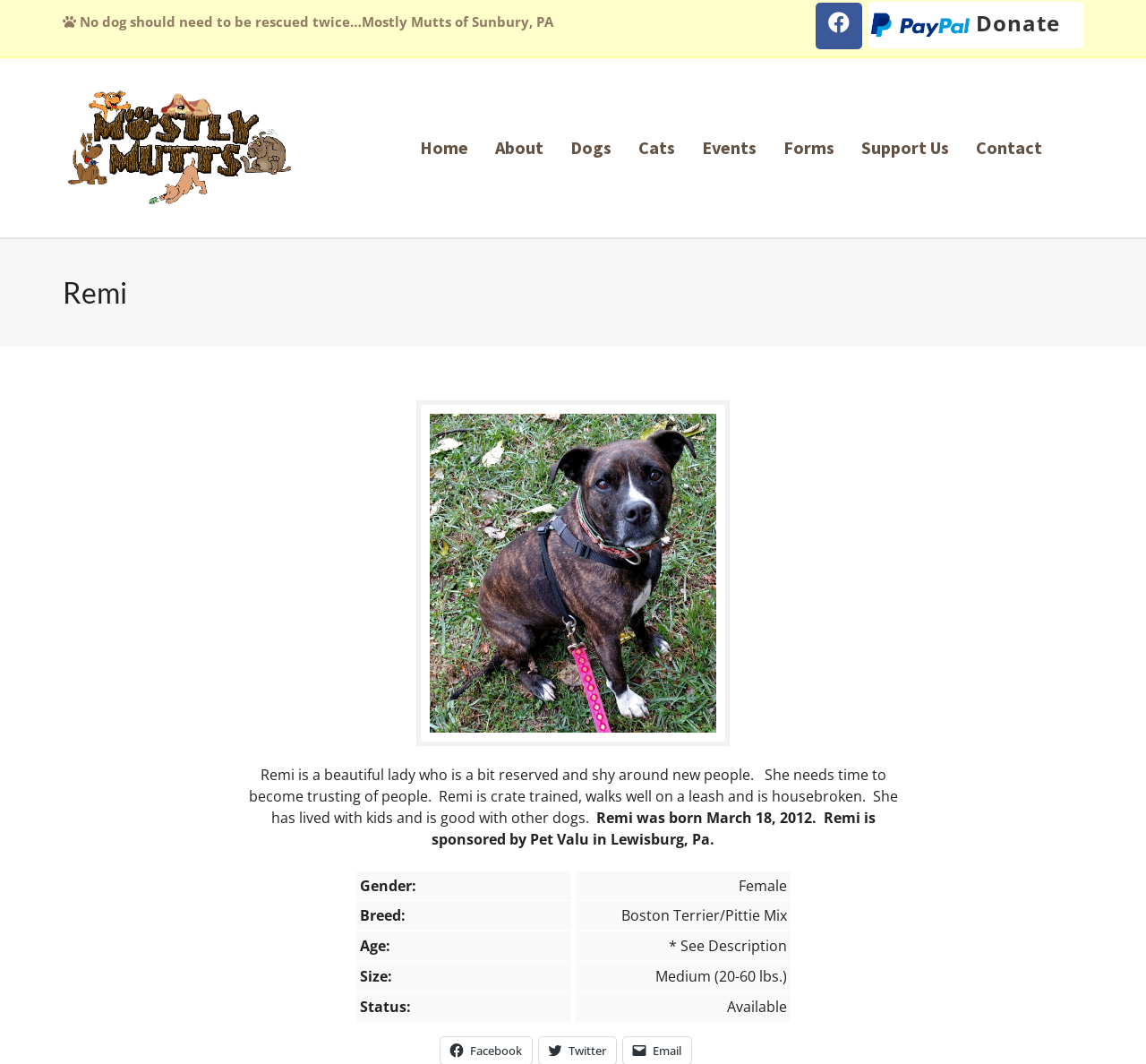Determine the bounding box coordinates for the area that needs to be clicked to fulfill this task: "Visit Home page". The coordinates must be given as four float numbers between 0 and 1, i.e., [left, top, right, bottom].

[0.355, 0.054, 0.42, 0.223]